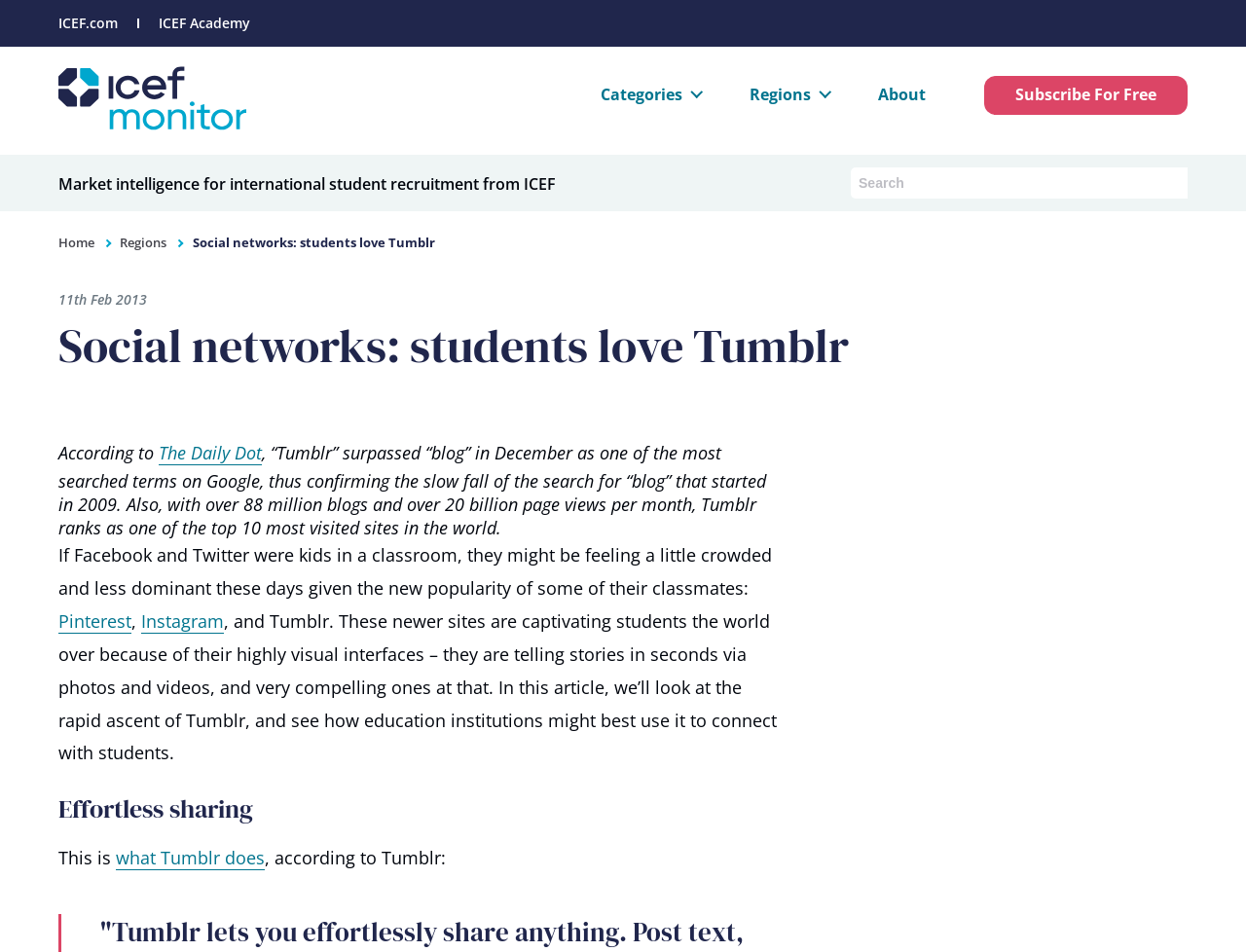Indicate the bounding box coordinates of the element that must be clicked to execute the instruction: "Visit LOCI Landscape Architecture and Urban Design Inc.'s website". The coordinates should be given as four float numbers between 0 and 1, i.e., [left, top, right, bottom].

None